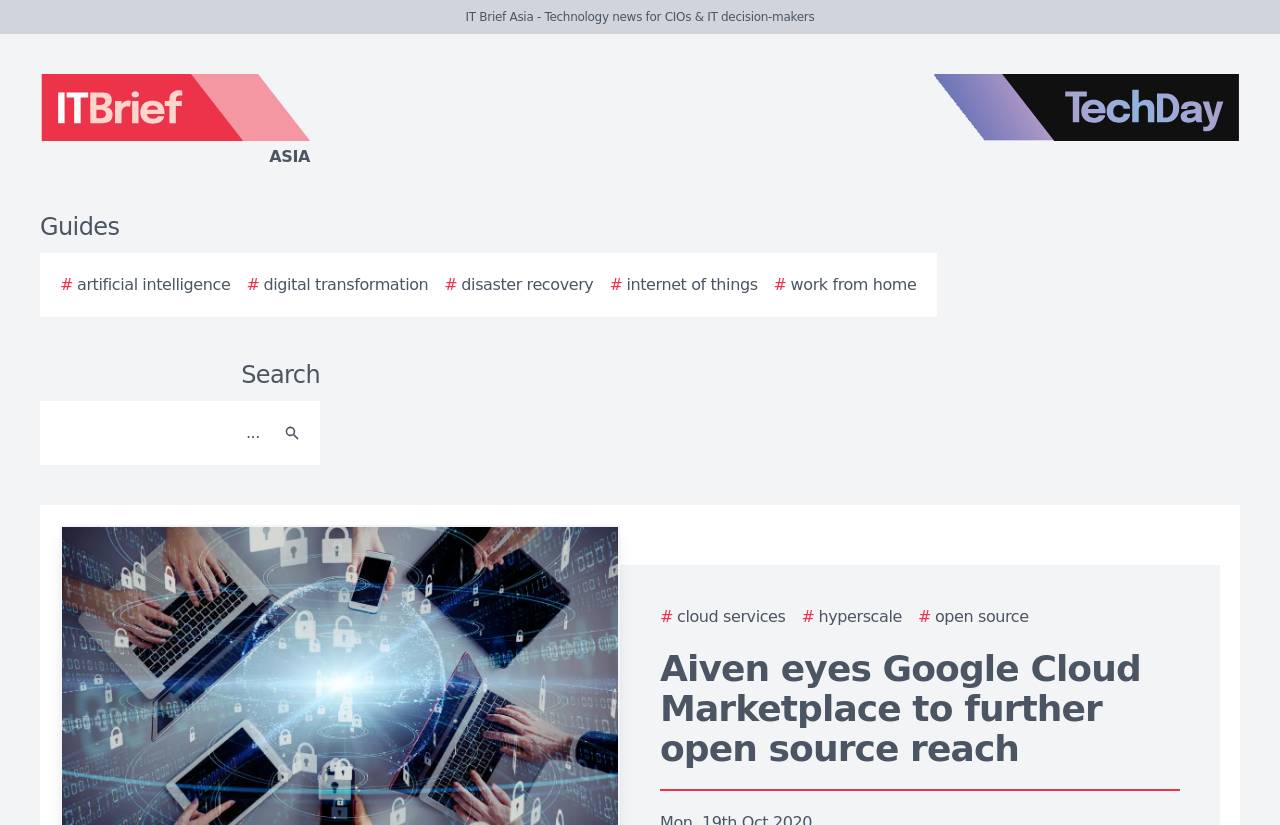Please locate the clickable area by providing the bounding box coordinates to follow this instruction: "Click the IT Brief Asia logo".

[0.0, 0.09, 0.438, 0.205]